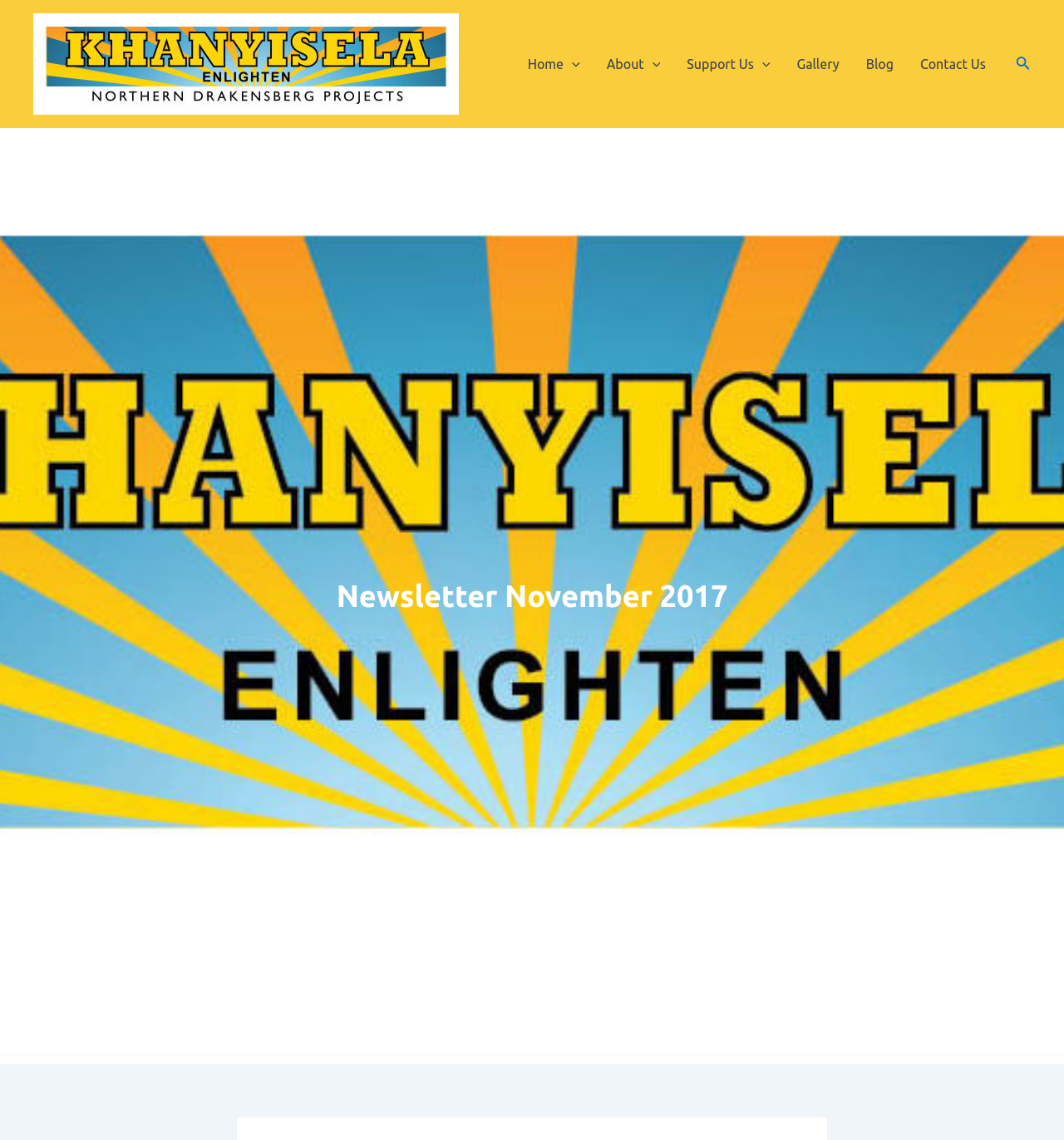How many images are there in the navigation section?
Please provide a comprehensive answer based on the details in the screenshot.

There are three images in the navigation section, each associated with a menu toggle. They are small images and are used to represent the menu toggles.